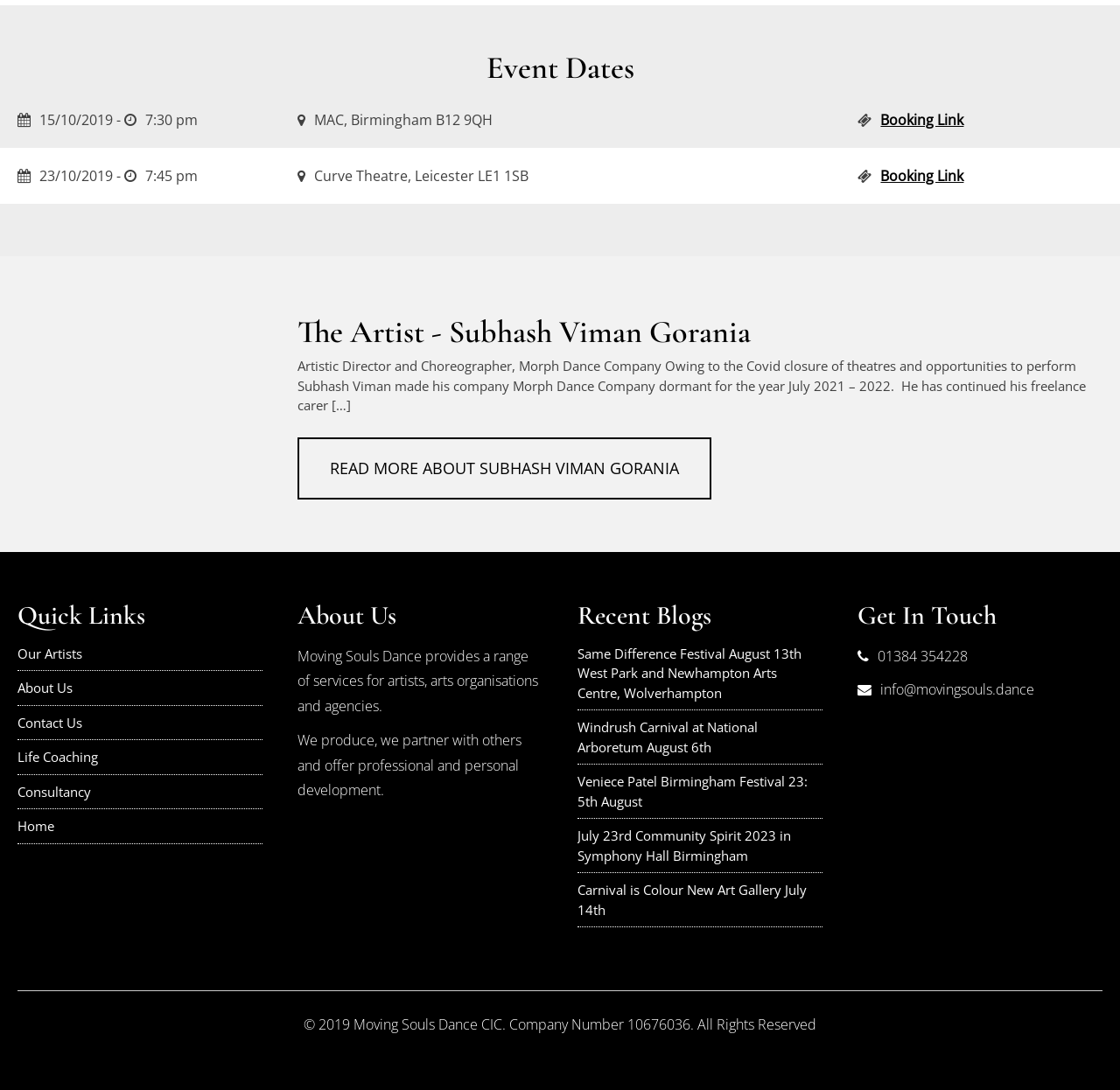Use a single word or phrase to answer the following:
What is the event date of the first event?

15/10/2019